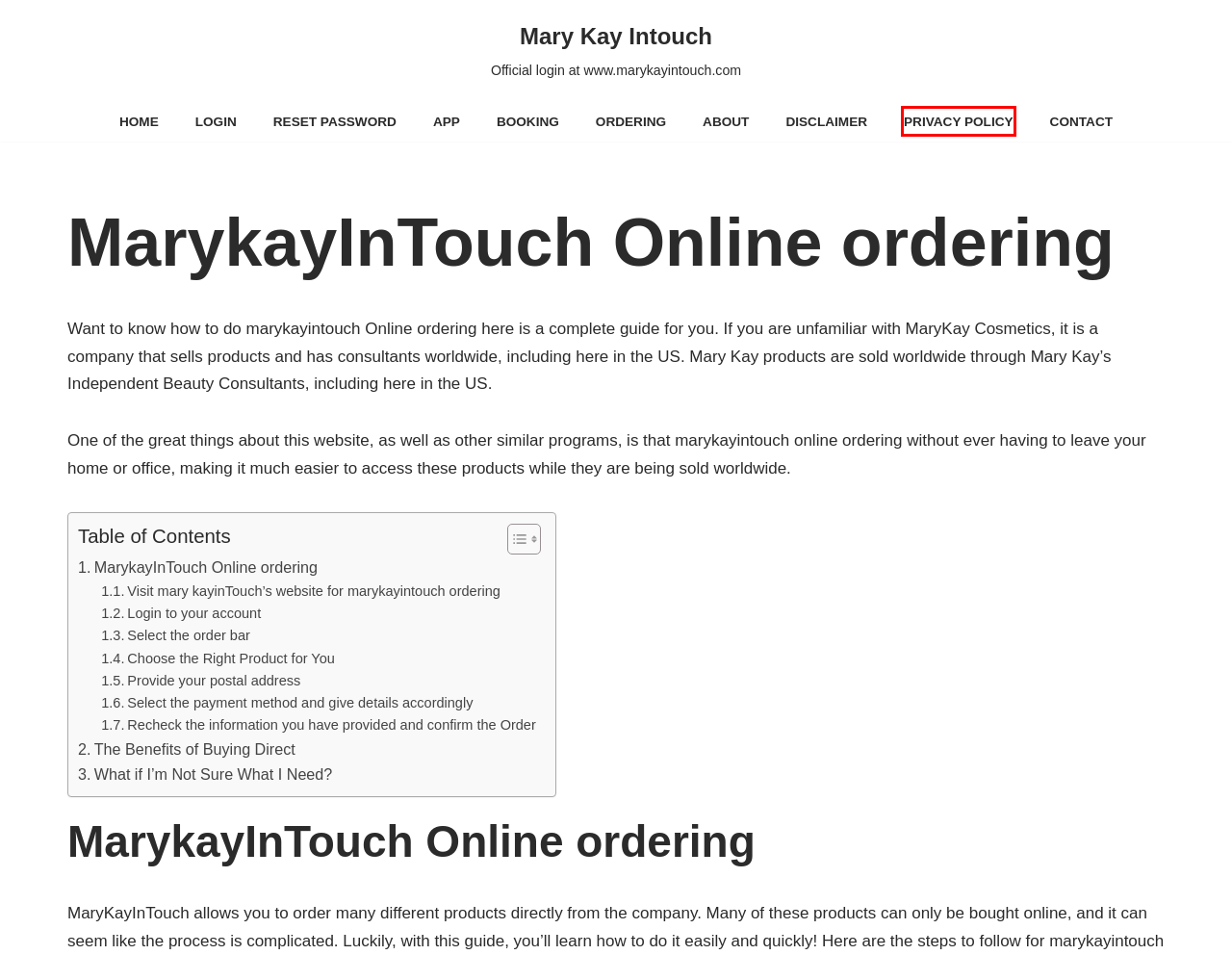Take a look at the provided webpage screenshot featuring a red bounding box around an element. Select the most appropriate webpage description for the page that loads after clicking on the element inside the red bounding box. Here are the candidates:
A. Booking - Mary Kay Intouch
B. MarykayInTouch Login - Mary Kay Intouch
C. MaryKayInTouch Reset Password - Mary Kay Intouch
D. About - Mary Kay Intouch
E. MaryKayInTouch - Official Mary Kay inTouch Consultant login
F. Privacy Policy - Mary Kay Intouch
G. Disclaimer - Mary Kay Intouch
H. Contact - Mary Kay Intouch

F